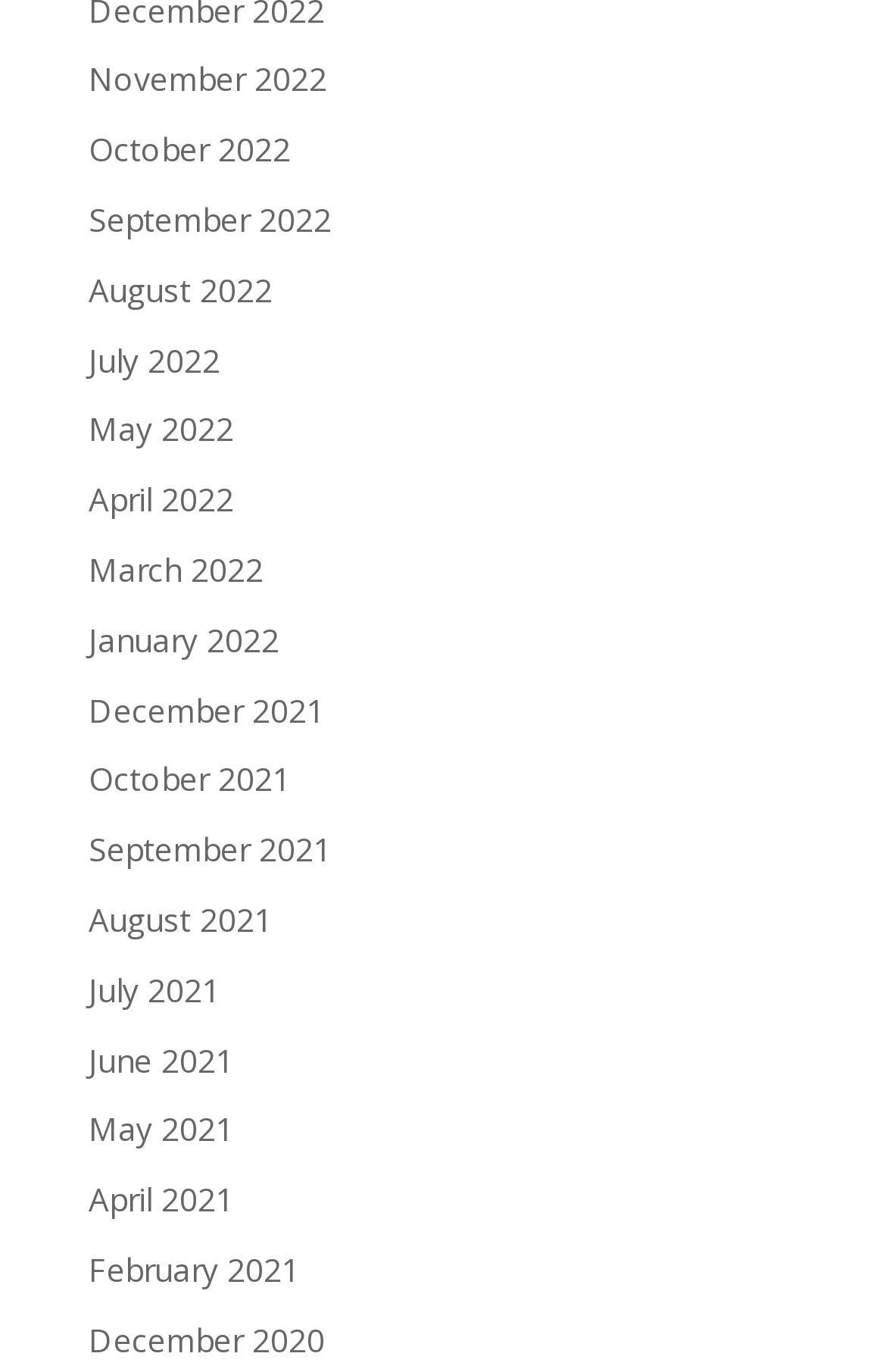Please examine the image and provide a detailed answer to the question: What is the earliest month listed?

By examining the list of links, I can see that the earliest month listed is December 2020, which is the last link in the list.